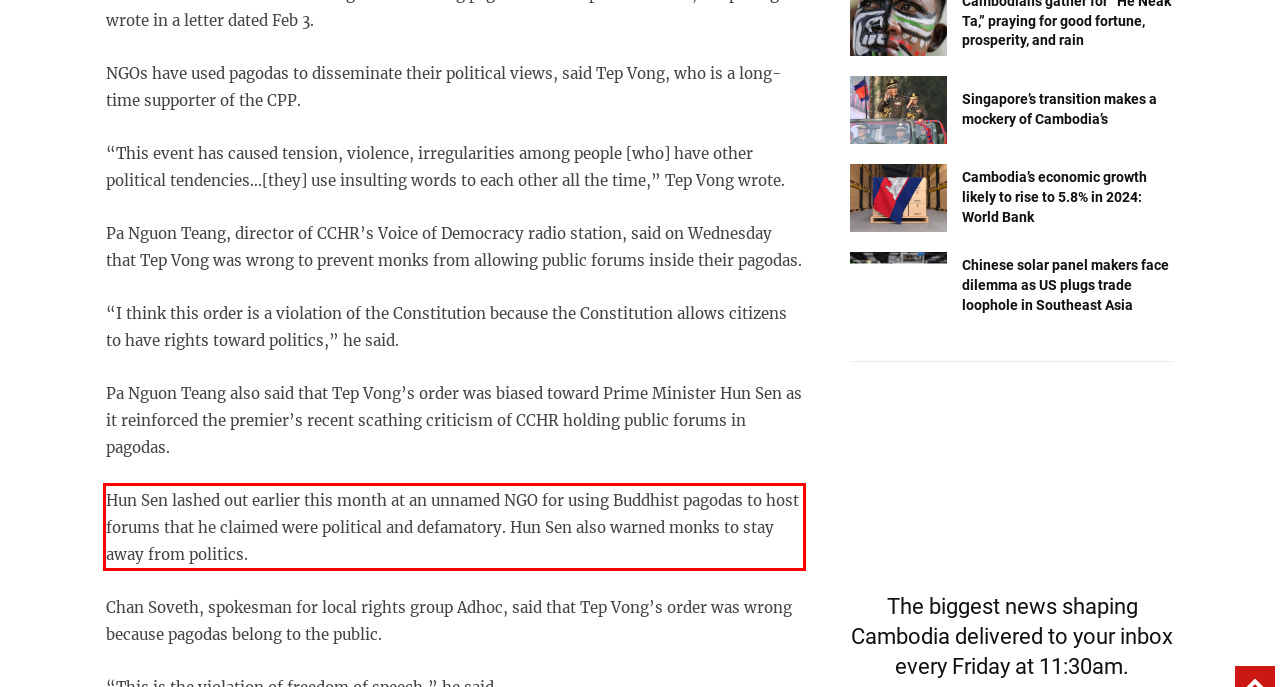Please examine the webpage screenshot containing a red bounding box and use OCR to recognize and output the text inside the red bounding box.

Hun Sen lashed out earlier this month at an unnamed NGO for using Buddhist pagodas to host forums that he claimed were political and defamatory. Hun Sen also warned monks to stay away from politics.